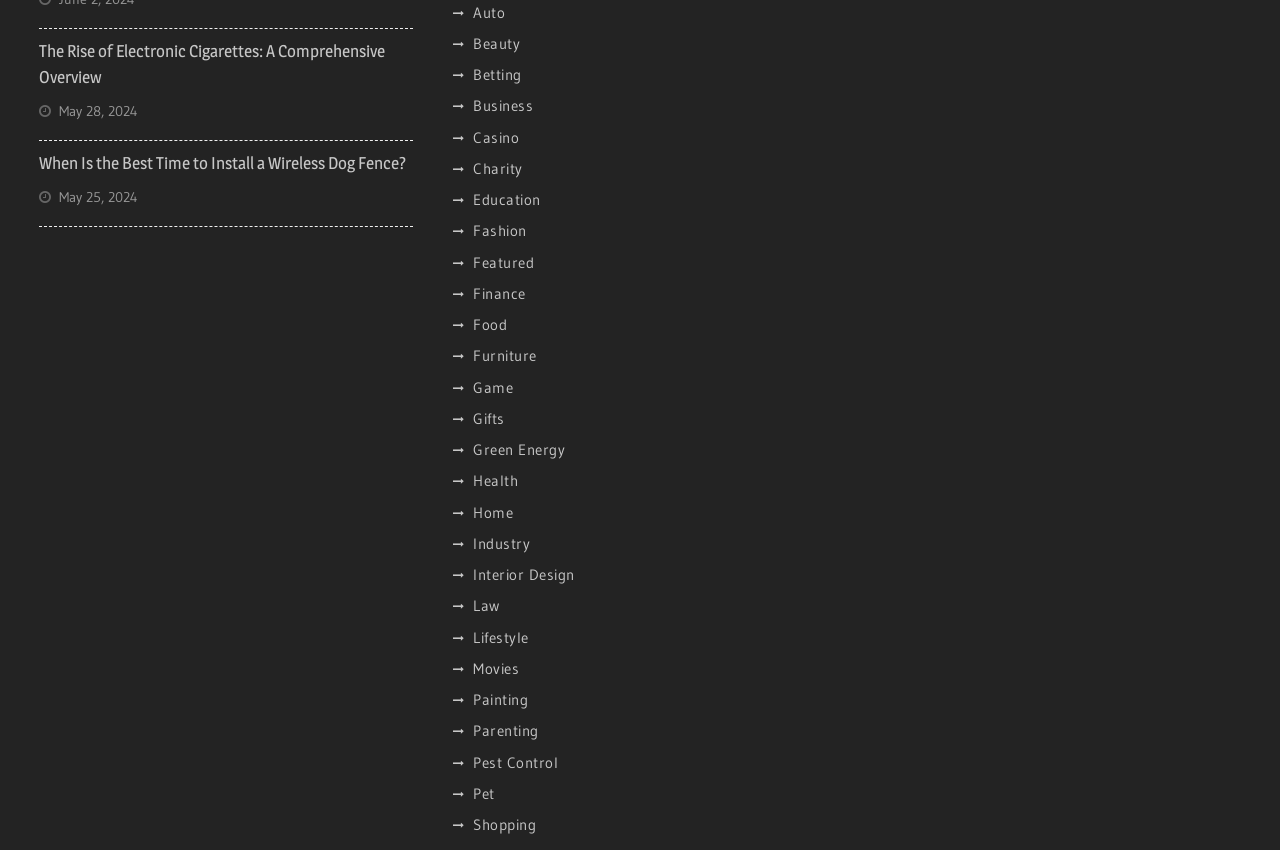Utilize the details in the image to thoroughly answer the following question: What is the date of the first article?

I found the date of the first article by looking at the StaticText element with the text 'May 28, 2024' which is located below the first heading element.